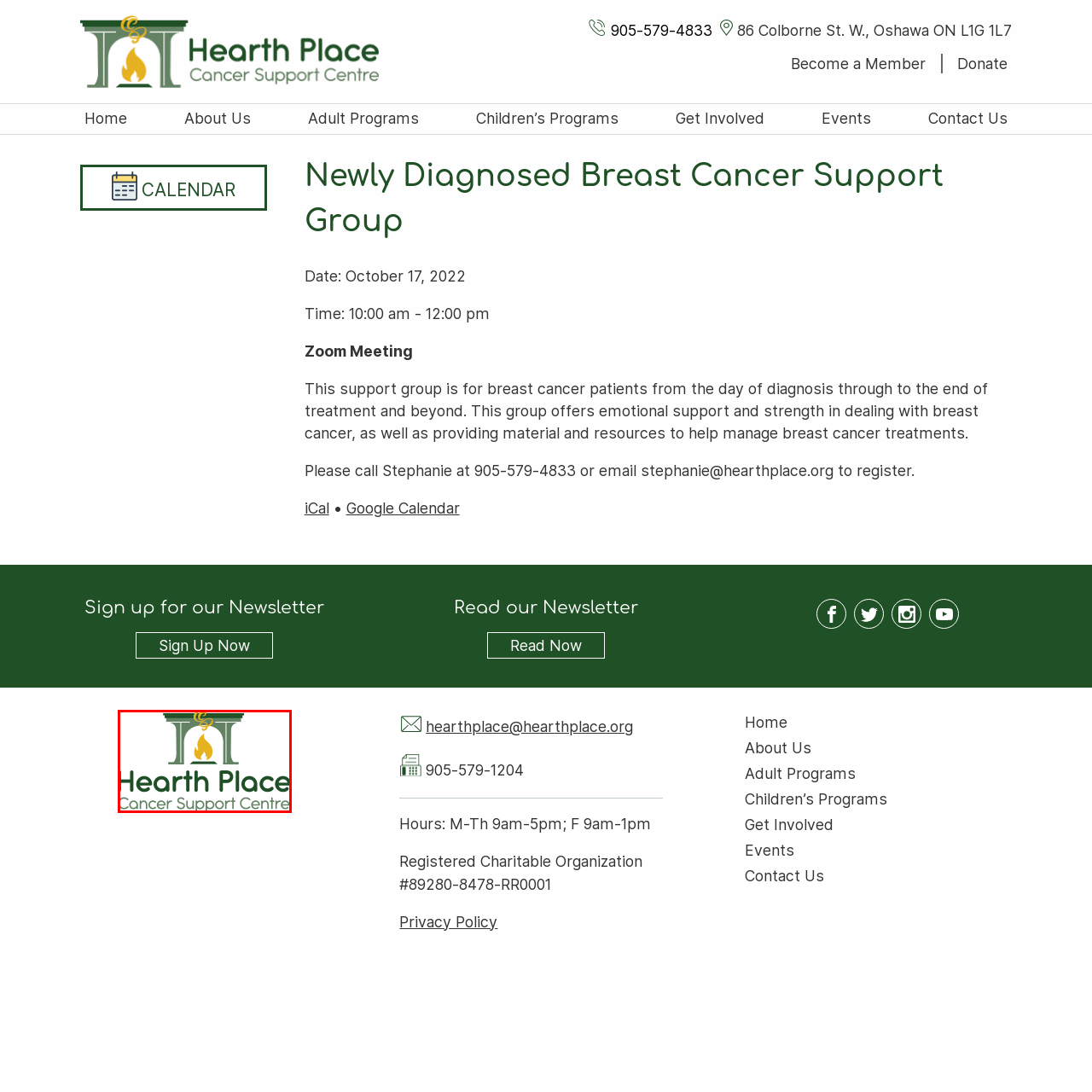What is the purpose of the Hearth Place Cancer Support Centre?
Direct your attention to the image bordered by the red bounding box and answer the question in detail, referencing the image.

The caption explains that the Hearth Place Cancer Support Centre aims to provide emotional and practical assistance to individuals navigating their cancer journey, which is reflected in its logo and overall mission.